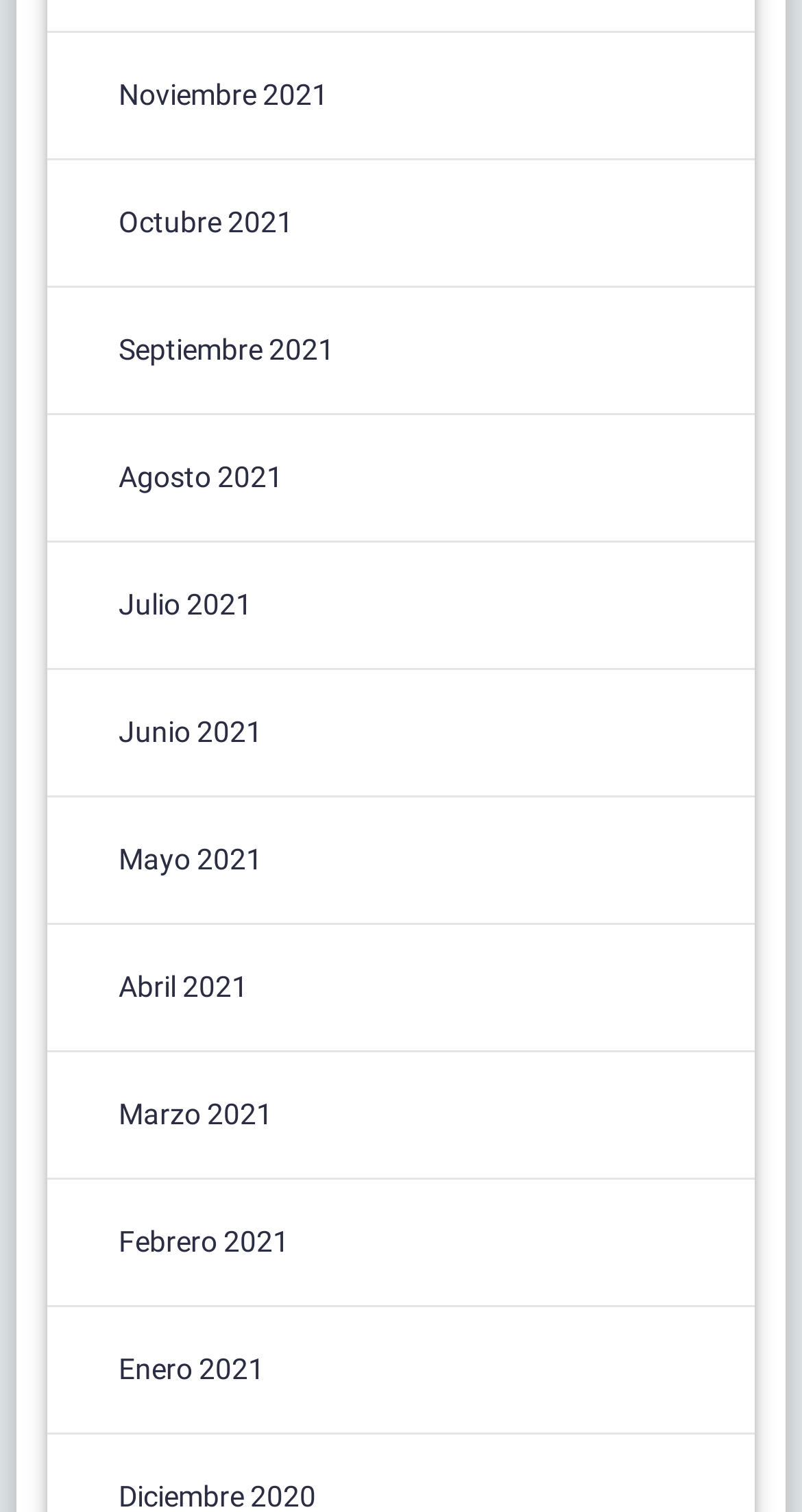Locate the coordinates of the bounding box for the clickable region that fulfills this instruction: "view November 2021".

[0.148, 0.048, 0.41, 0.077]